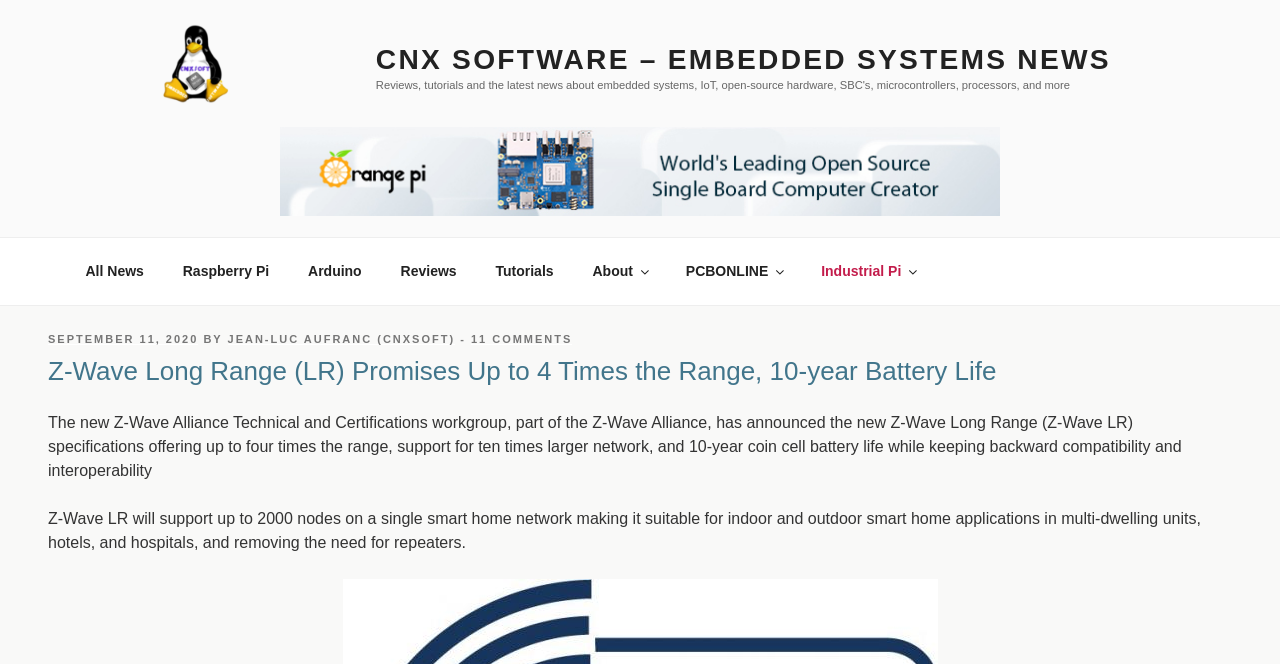Based on the visual content of the image, answer the question thoroughly: How many nodes can Z-Wave LR support on a single smart home network?

The question asks for the number of nodes that Z-Wave LR can support on a single smart home network. This information can be found in the StaticText element with ID 1172, which states that Z-Wave LR will support up to 2000 nodes on a single smart home network.